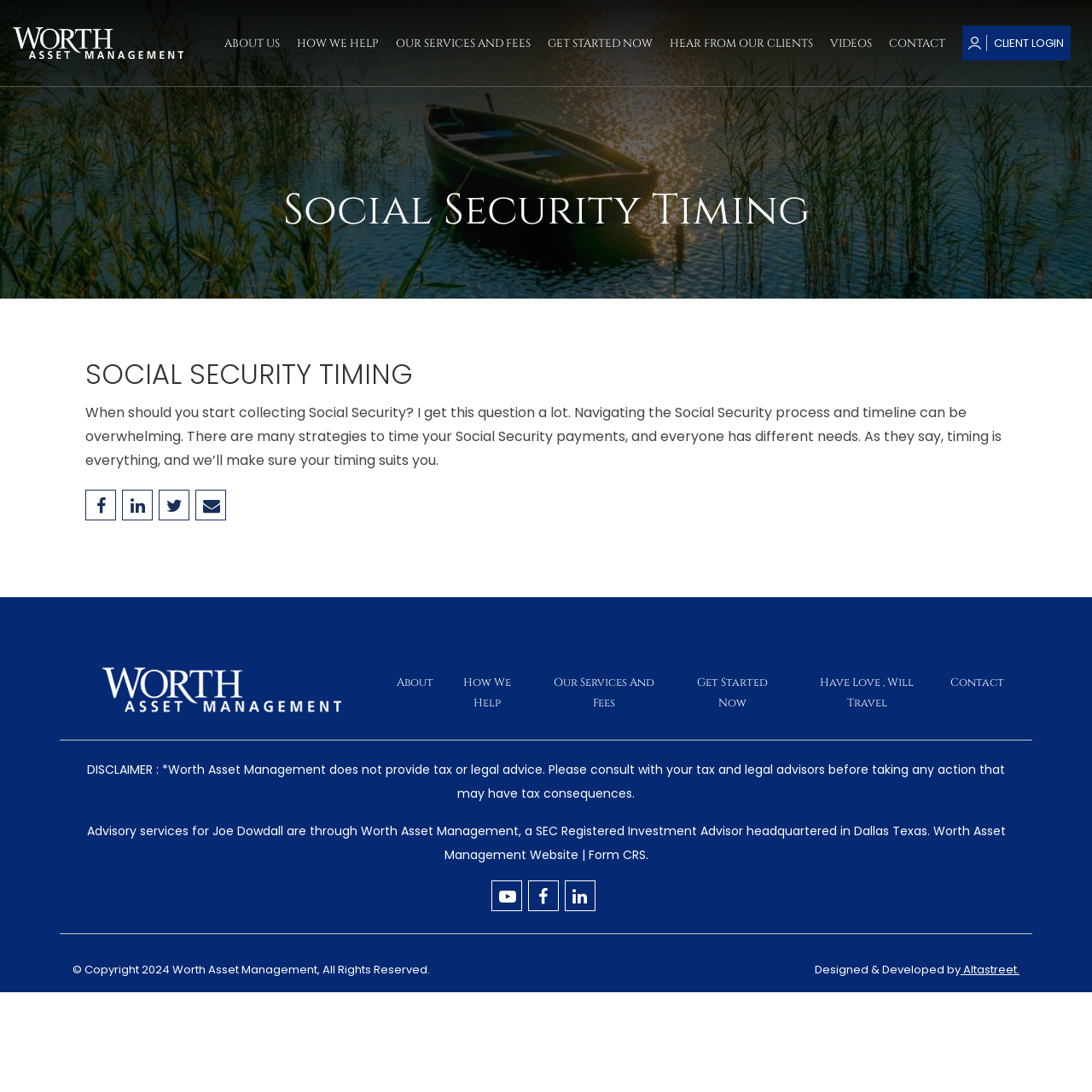Please mark the clickable region by giving the bounding box coordinates needed to complete this instruction: "Click on ABOUT US".

[0.205, 0.033, 0.256, 0.047]